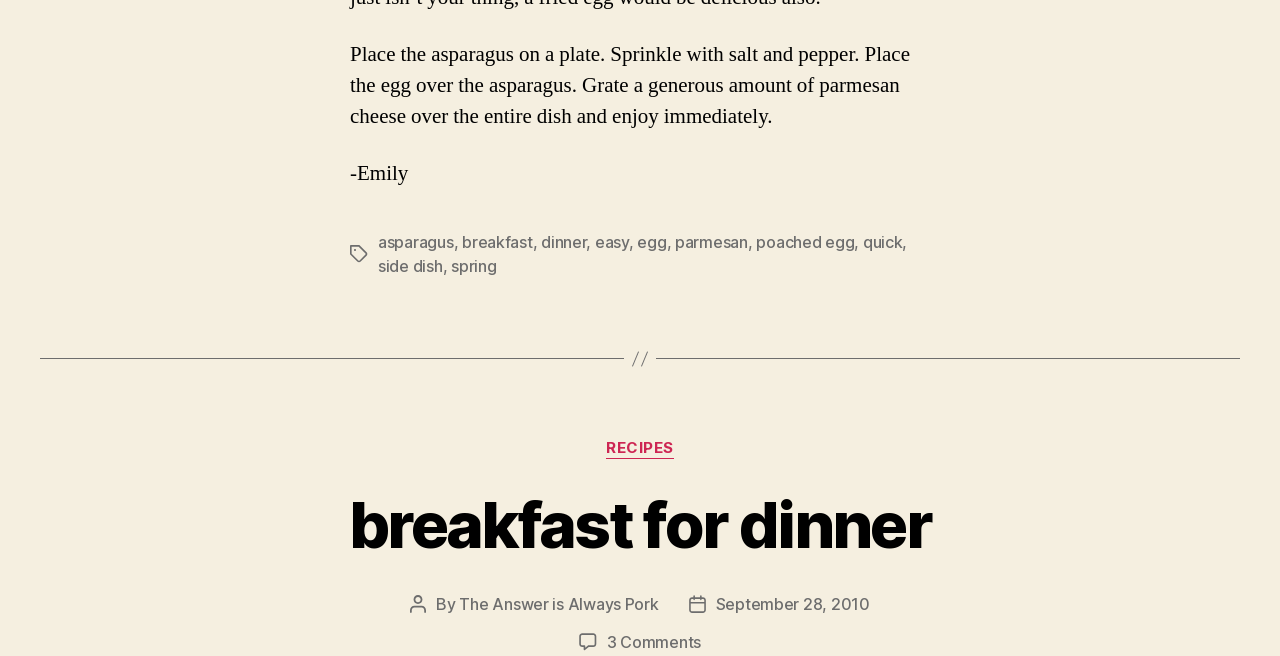Provide a brief response to the question below using one word or phrase:
What is the date of the post?

September 28, 2010